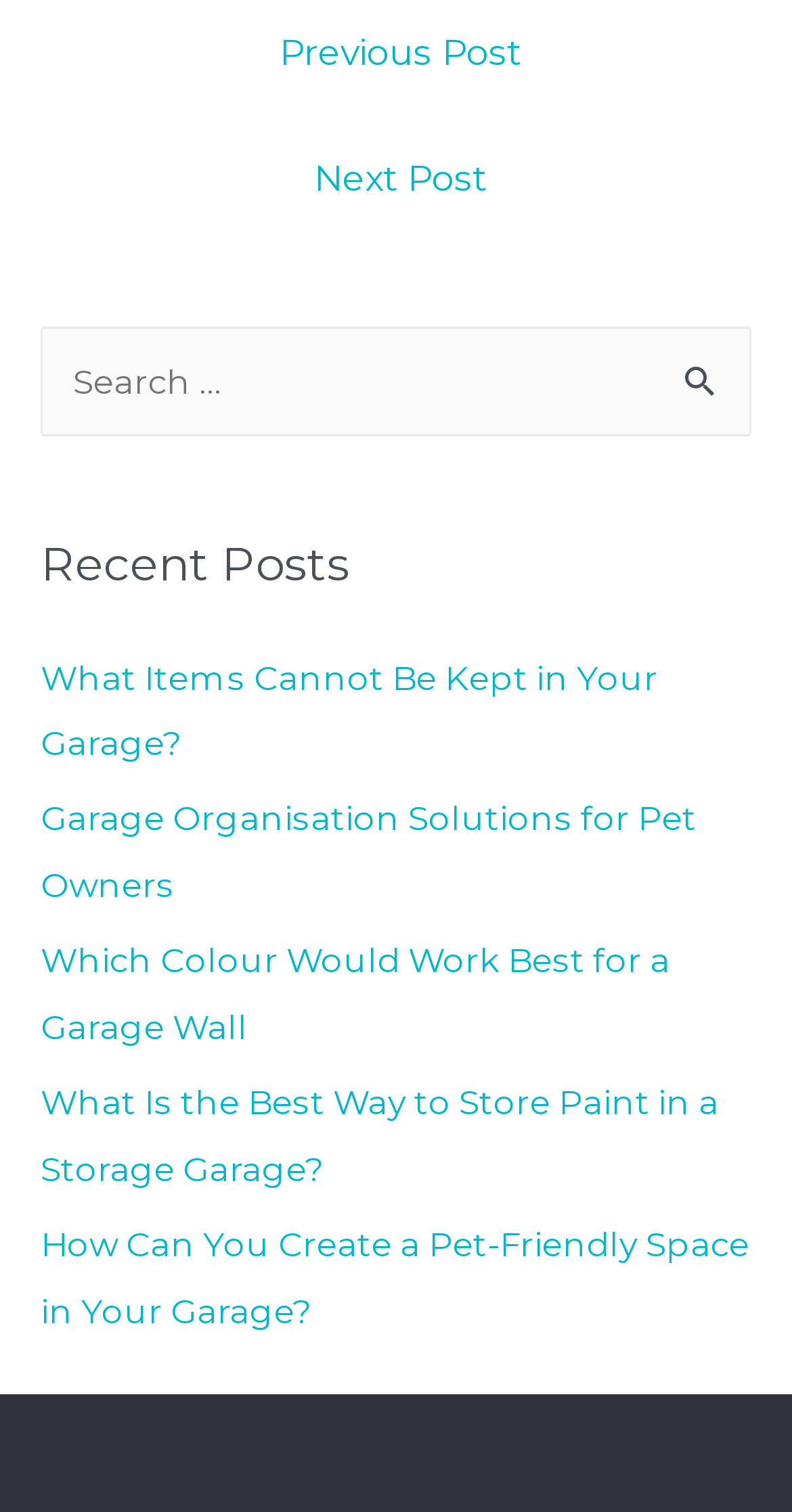Please study the image and answer the question comprehensively:
What is the title of the first recent post?

The first link in the 'Recent Posts' section is titled 'What Items Cannot Be Kept in Your Garage?', which suggests that it is a post about garage storage.